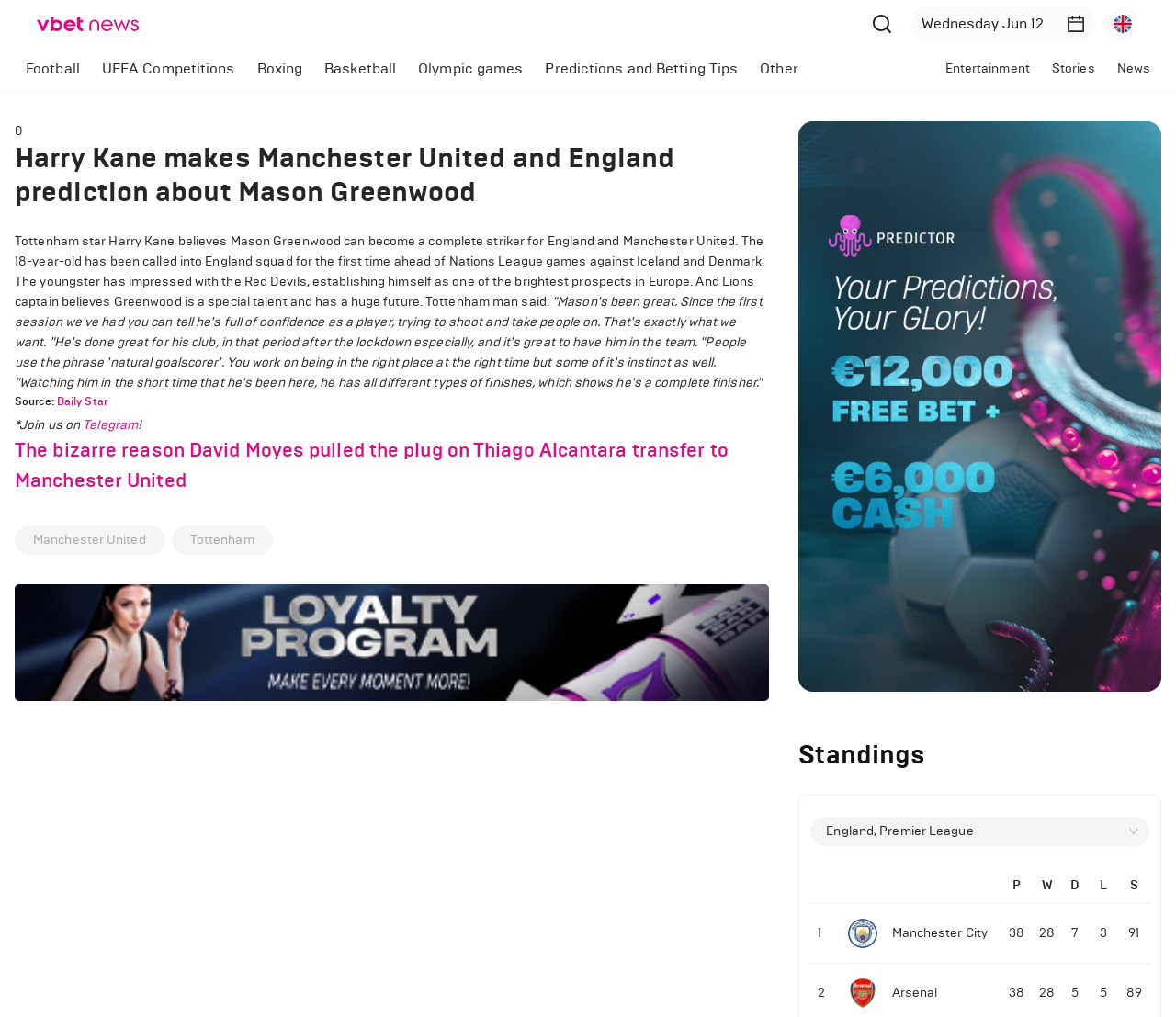Identify the bounding box of the UI element that matches this description: "Daily Star".

[0.048, 0.388, 0.091, 0.401]